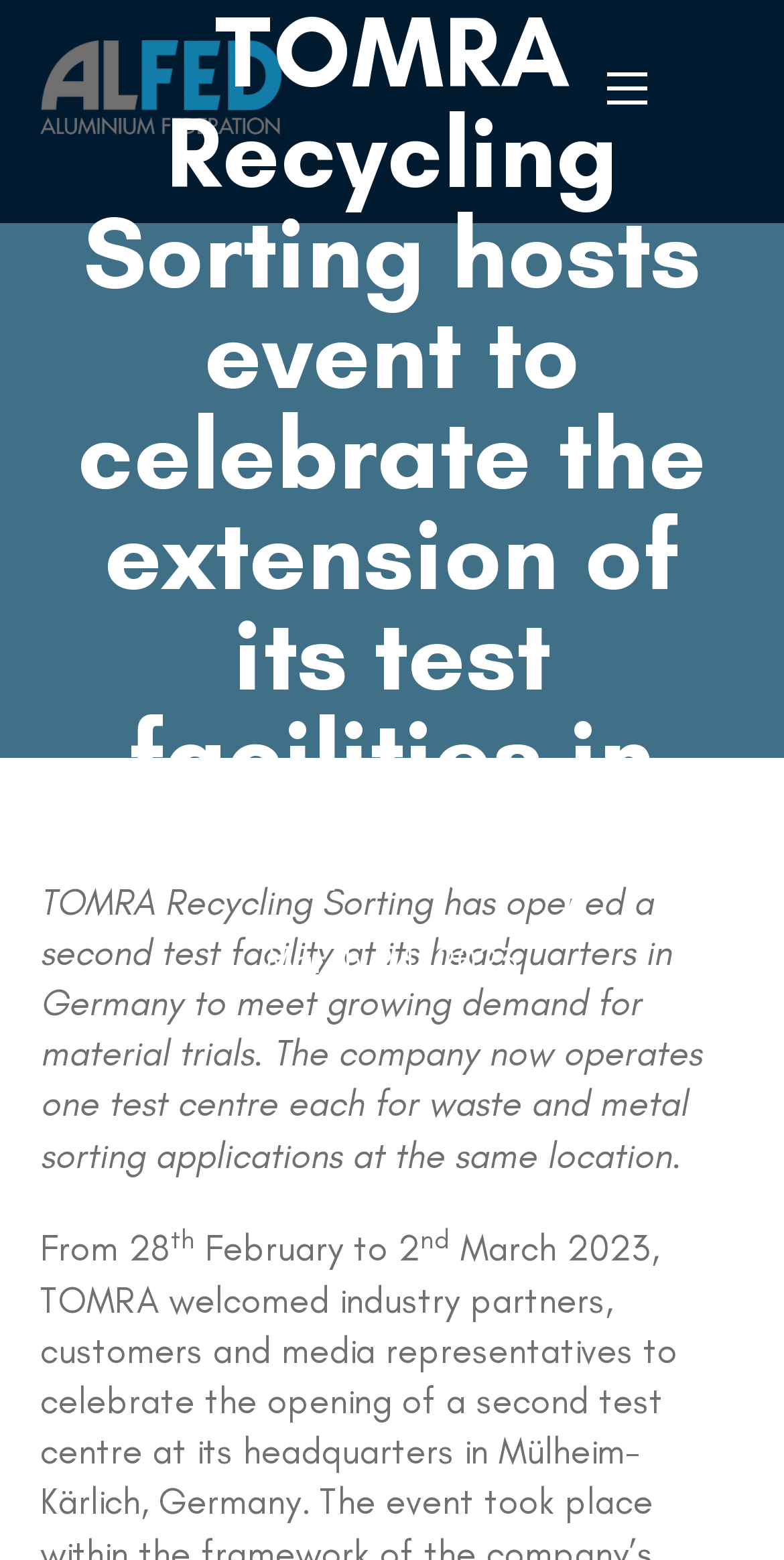Given the element description Hunton Andrews Kurth LLP, specify the bounding box coordinates of the corresponding UI element in the format (top-left x, top-left y, bottom-right x, bottom-right y). All values must be between 0 and 1.

None